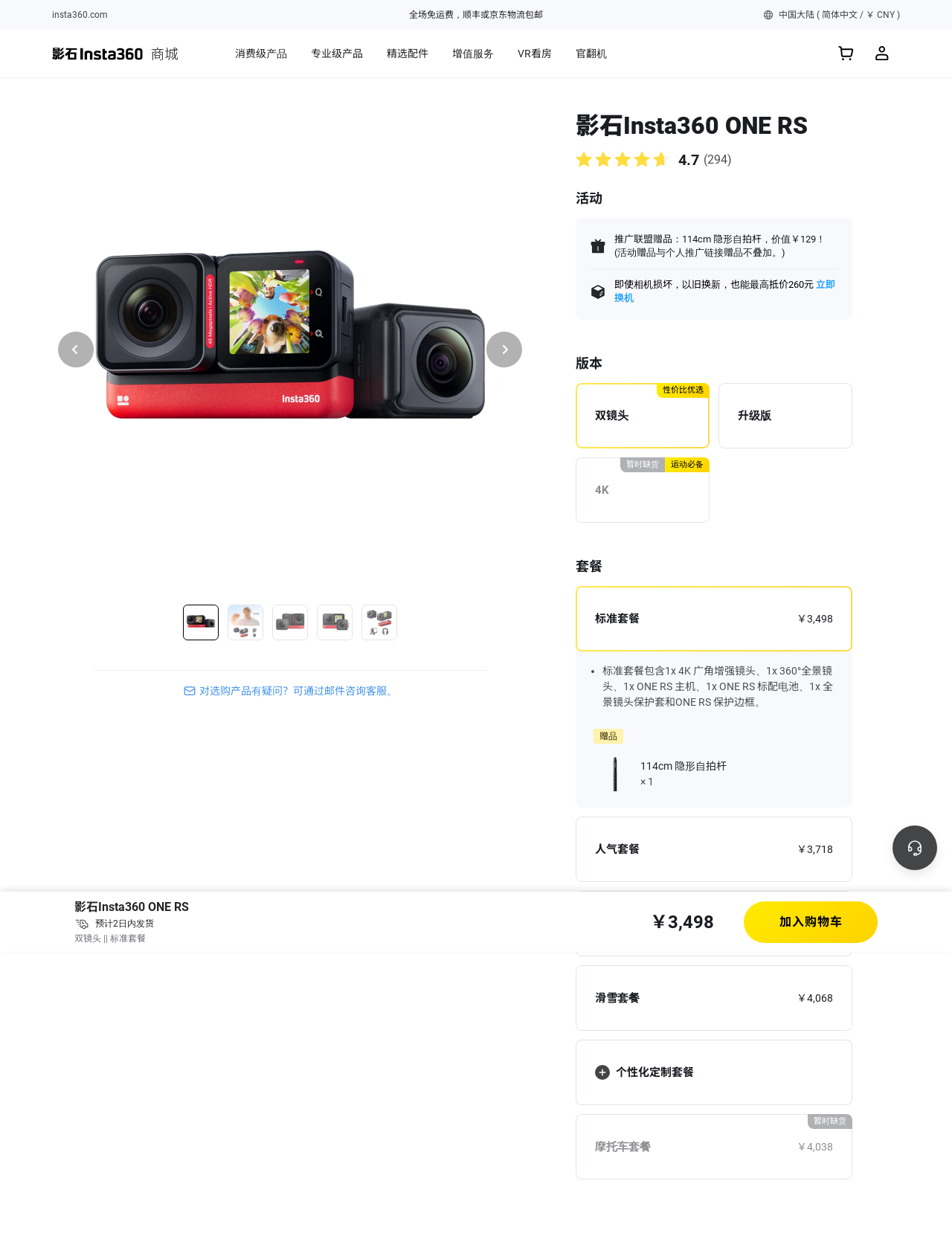From the webpage screenshot, predict the bounding box coordinates (top-left x, top-left y, bottom-right x, bottom-right y) for the UI element described here: 即使相机损坏，以旧换新，也能最高抵价260元 立即换机

[0.645, 0.225, 0.88, 0.247]